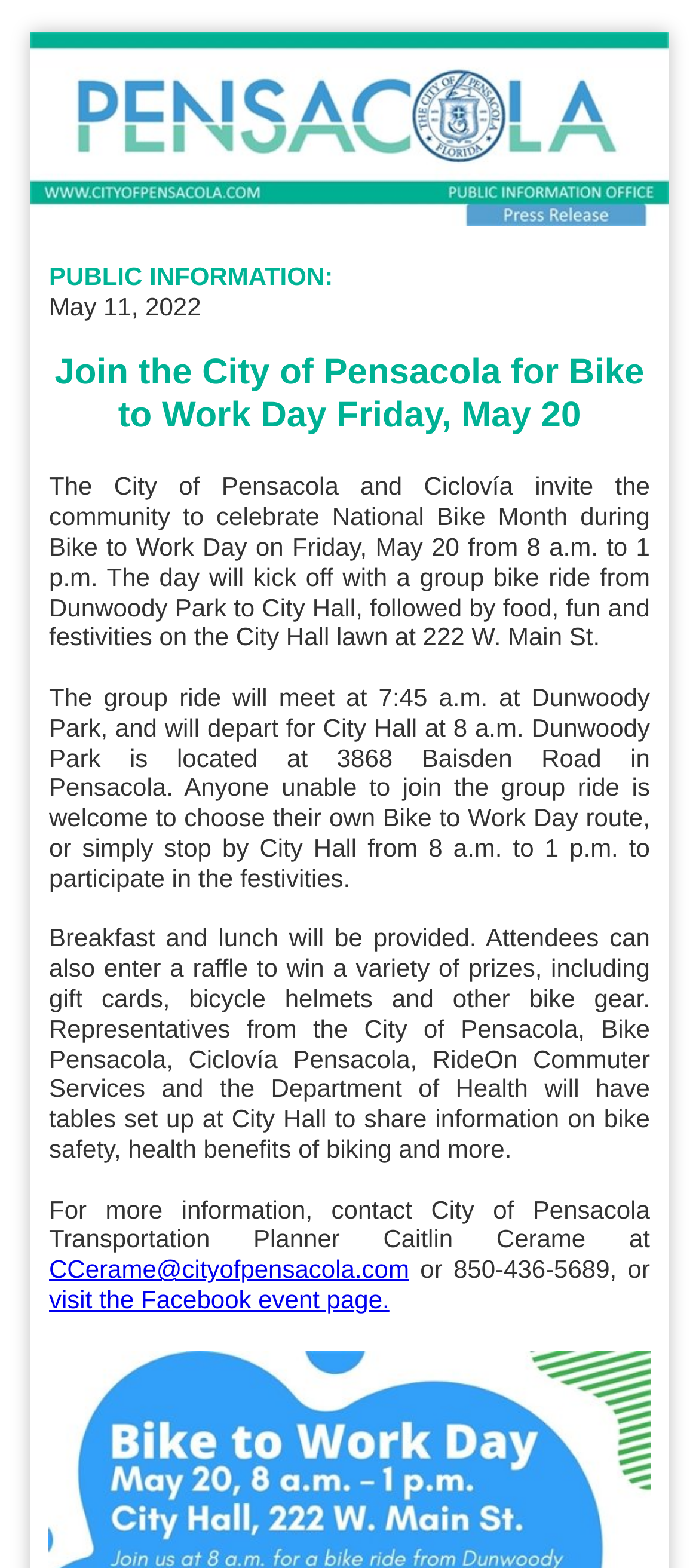Respond to the question below with a concise word or phrase:
What is provided to attendees?

Breakfast and lunch